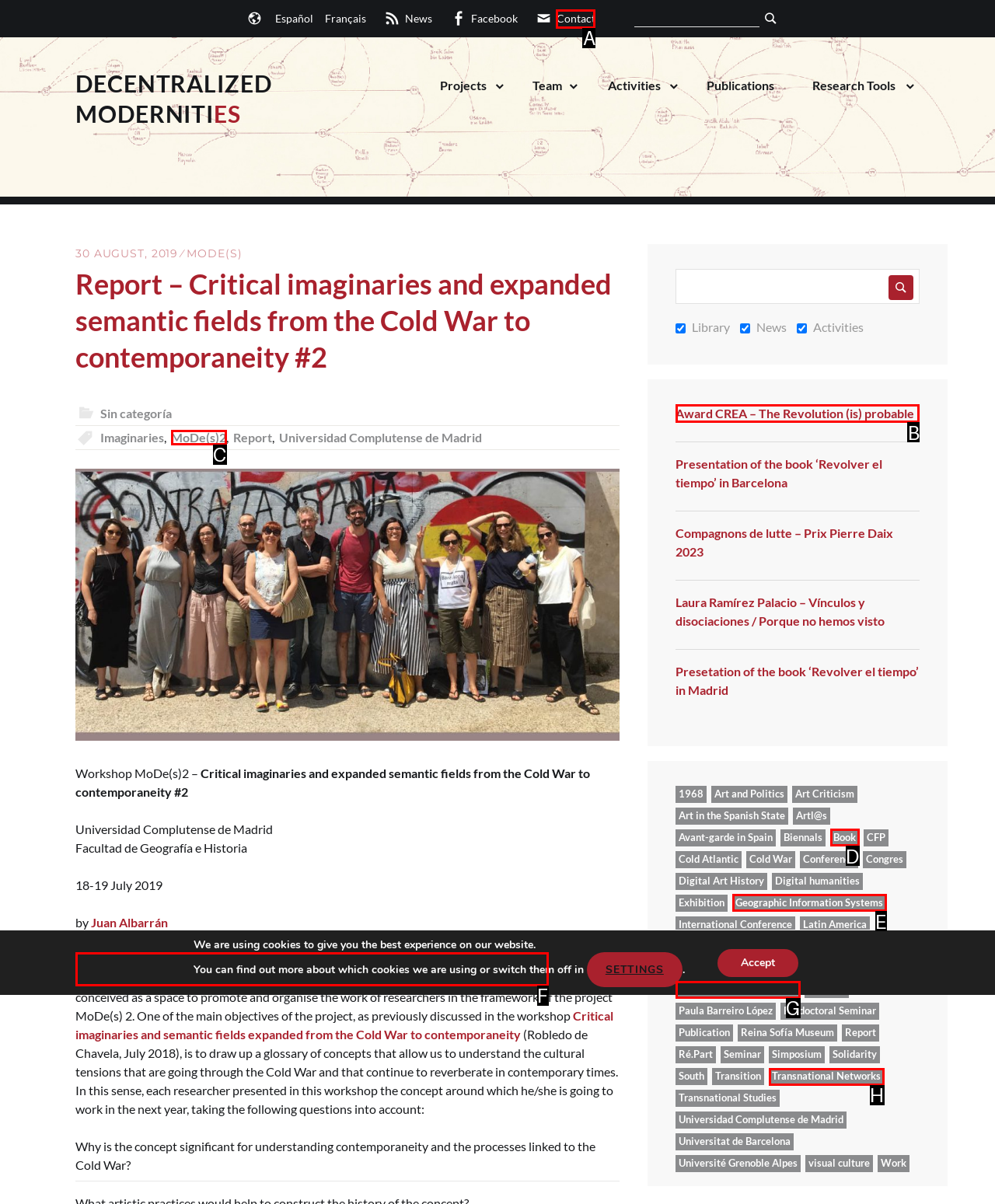Determine the letter of the UI element that will complete the task: View the award CREA – The Revolution (is) probable
Reply with the corresponding letter.

B